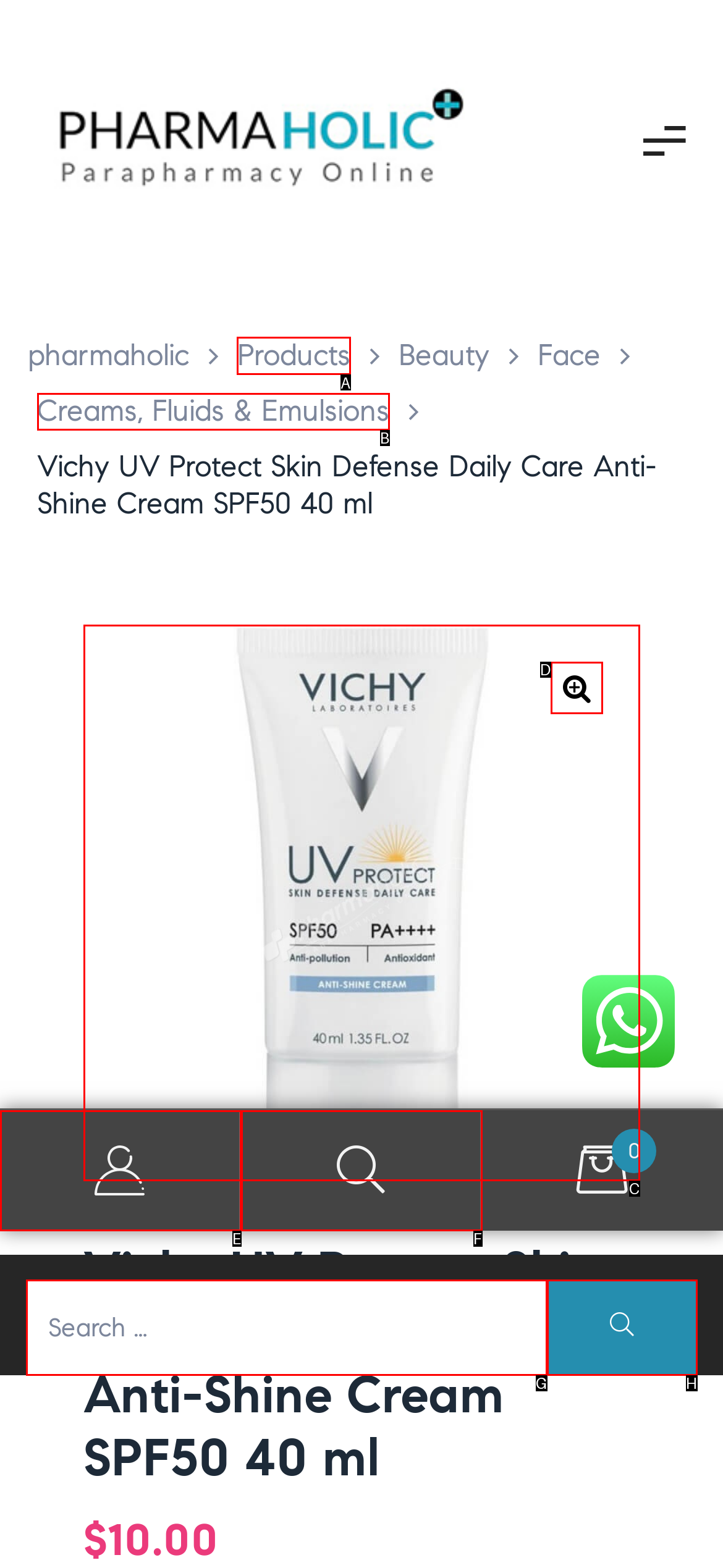Select the right option to accomplish this task: Click on the 'Products' link. Reply with the letter corresponding to the correct UI element.

A